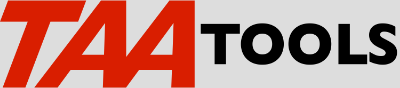Analyze the image and deliver a detailed answer to the question: What industry is 'TAA Tools' related to?

The caption explains that the logo emphasizes the brand's focus on productivity tools, highlighting its identity in the software industry, specifically related to commands and utilities for enhancing programming tasks.